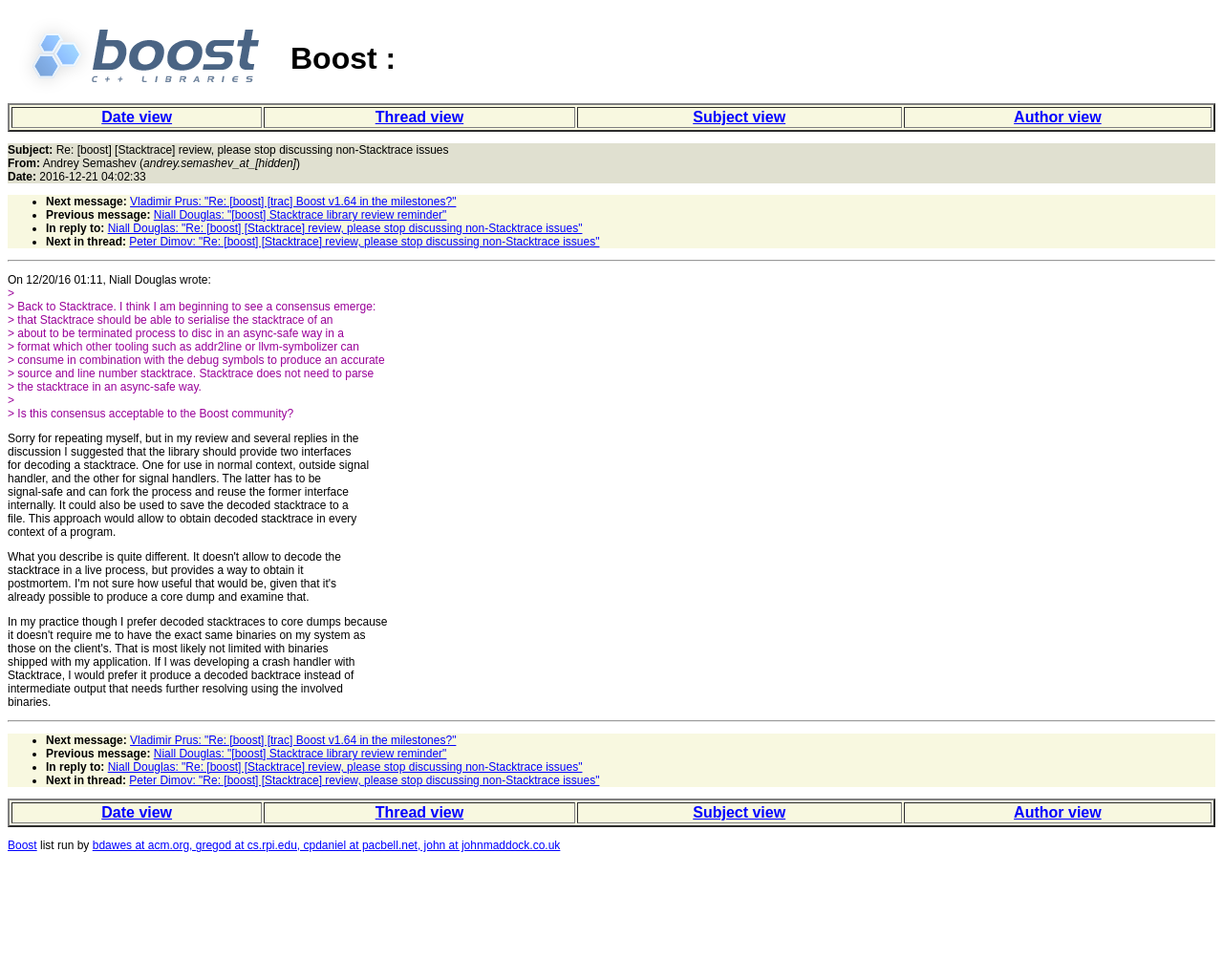Please identify the bounding box coordinates of the element on the webpage that should be clicked to follow this instruction: "View next message". The bounding box coordinates should be given as four float numbers between 0 and 1, formatted as [left, top, right, bottom].

[0.106, 0.199, 0.373, 0.212]